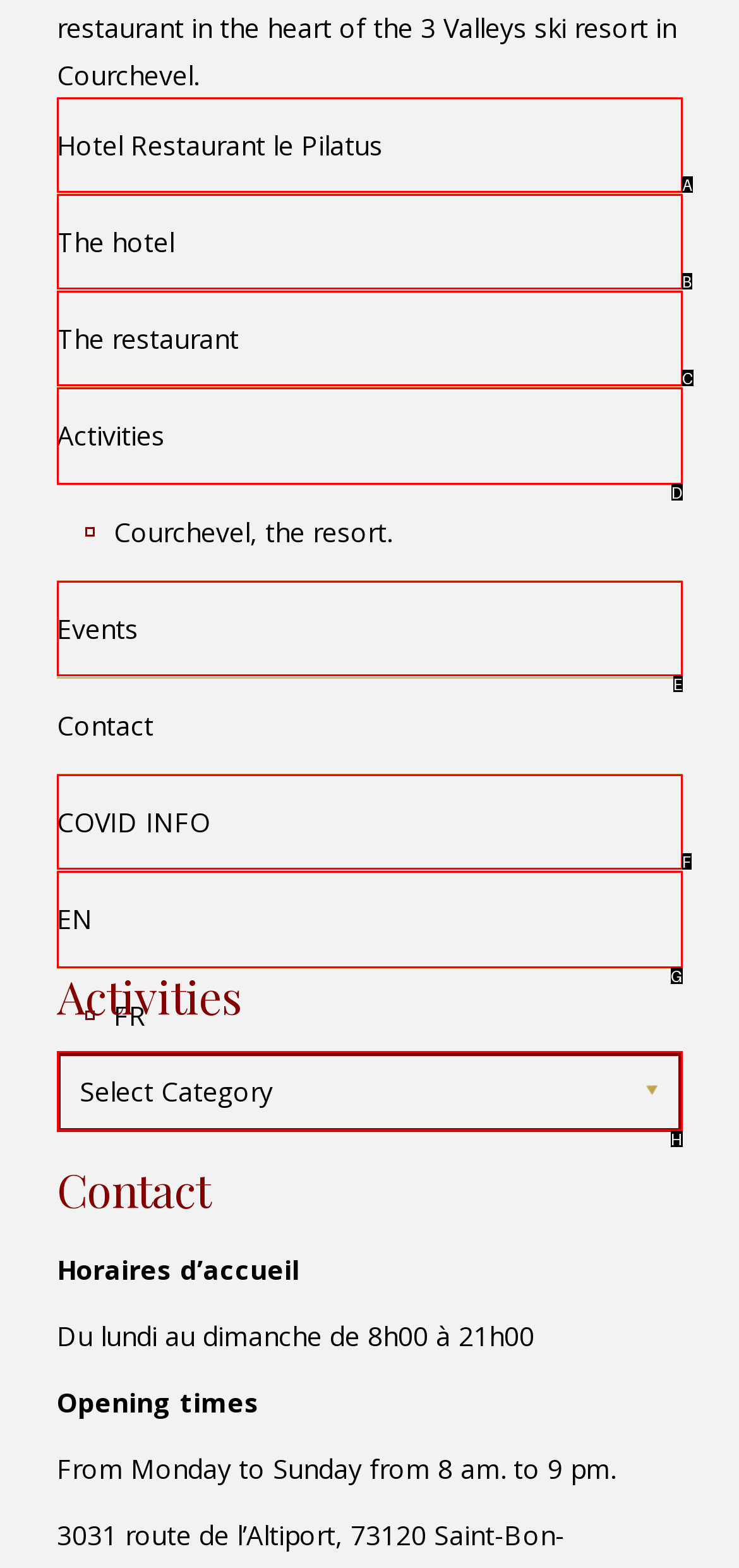Based on the description: Hotel Restaurant le Pilatus, identify the matching HTML element. Reply with the letter of the correct option directly.

A